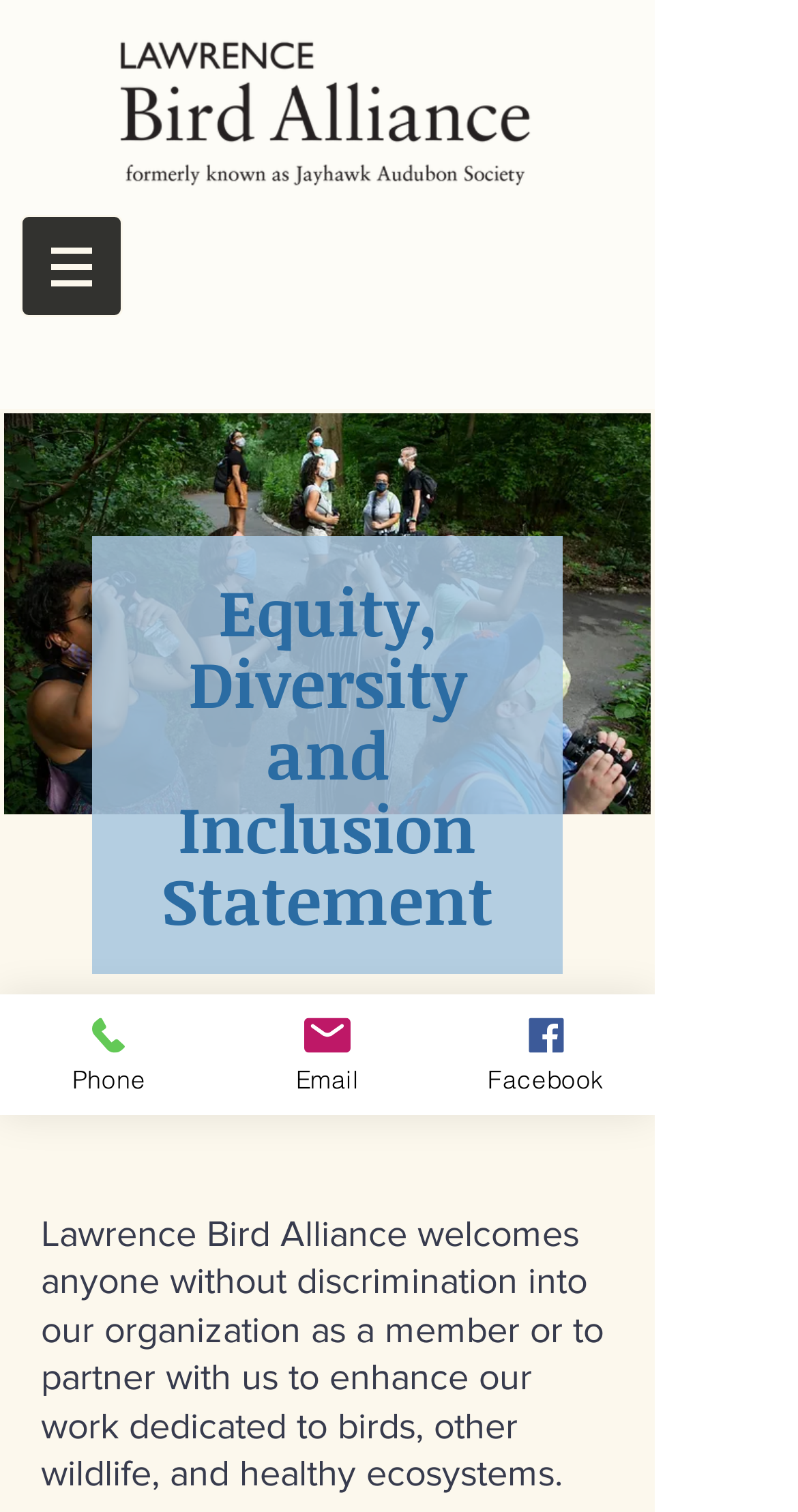What is the purpose of the organization?
Using the image as a reference, give an elaborate response to the question.

I found the purpose of the organization by looking at the StaticText element with the text 'Lawrence Bird Alliance welcomes anyone without discrimination into our organization as a member or to partner with us to enhance our work dedicated to birds, other wildlife, and healthy ecosystems.' and inferring that it describes the purpose of the organization.